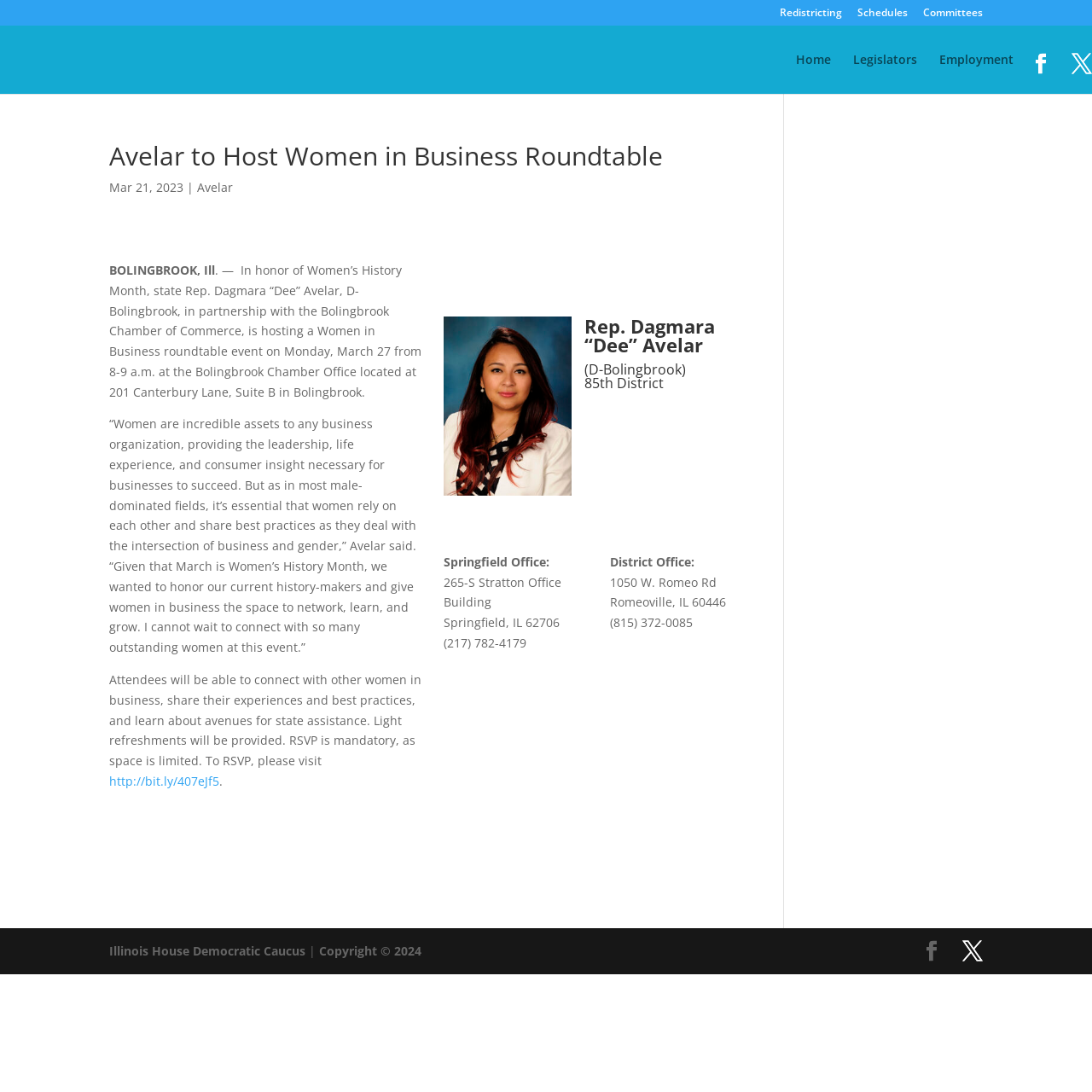Using the provided element description "Illinois House Democratic Caucus", determine the bounding box coordinates of the UI element.

[0.1, 0.863, 0.28, 0.878]